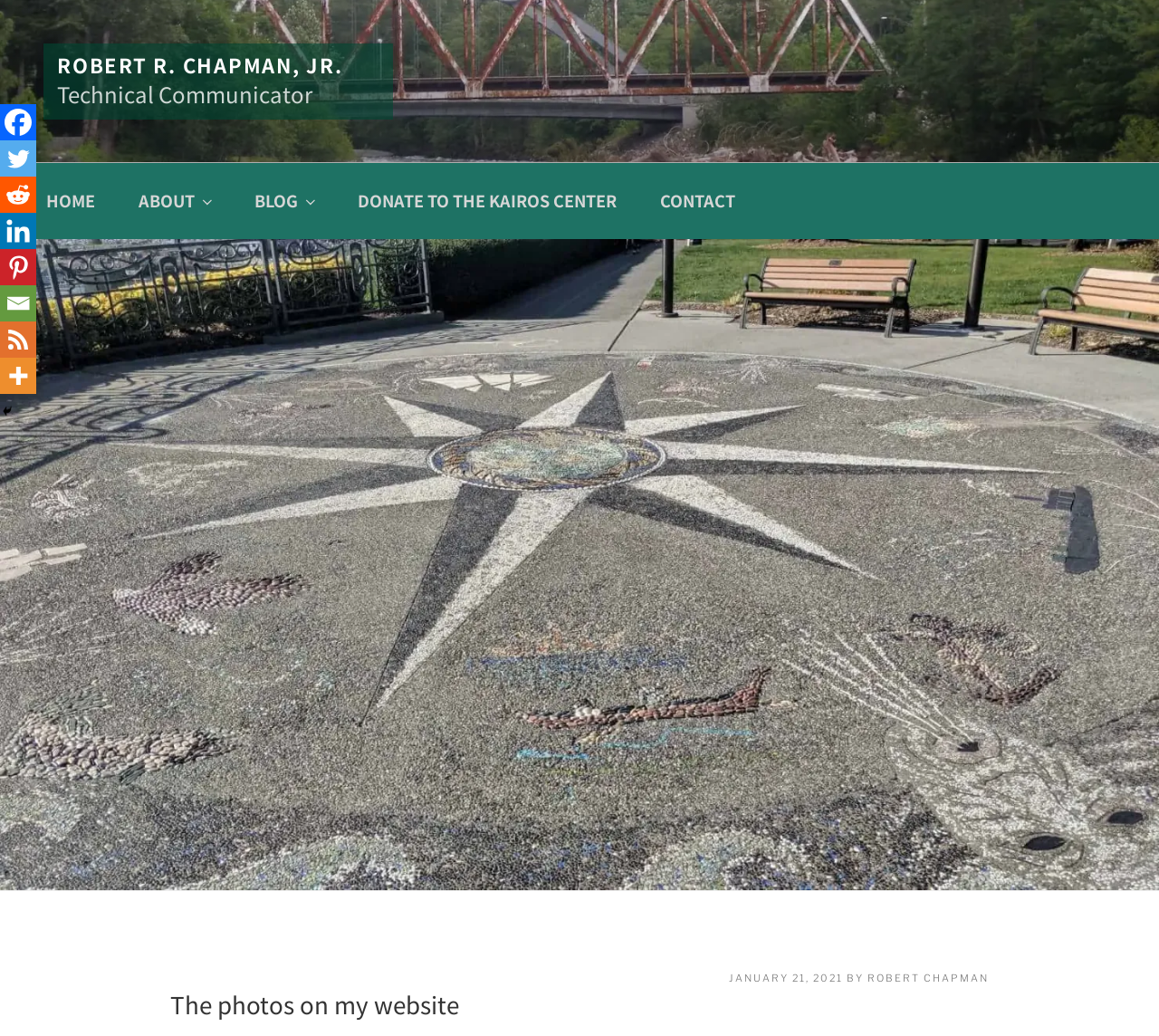Kindly provide the bounding box coordinates of the section you need to click on to fulfill the given instruction: "click the 'HOME' link".

[0.022, 0.166, 0.099, 0.221]